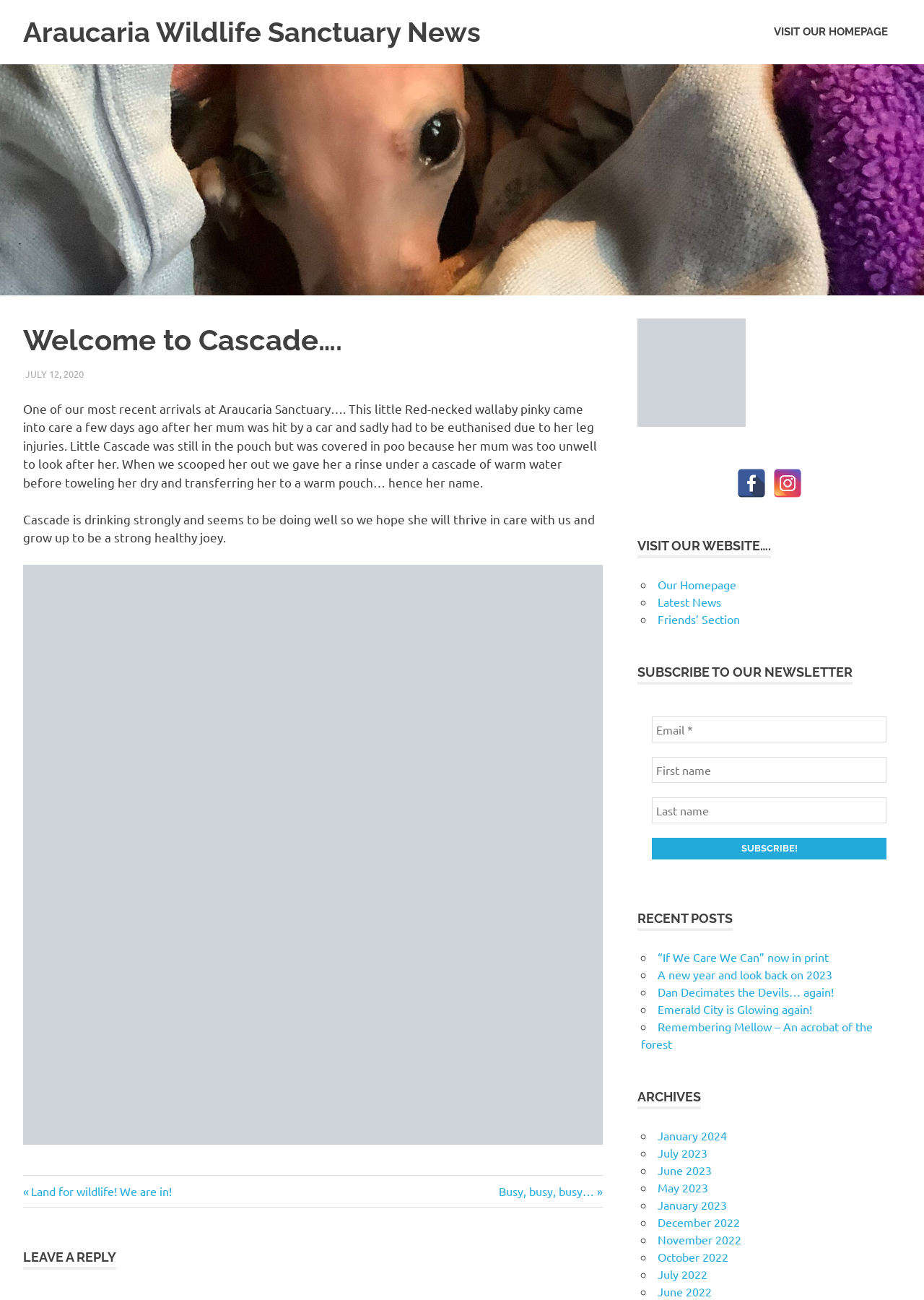Please specify the bounding box coordinates for the clickable region that will help you carry out the instruction: "Subscribe to the newsletter".

[0.706, 0.551, 0.959, 0.571]